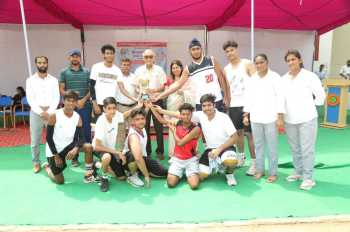What is above the shaded area?
Based on the visual details in the image, please answer the question thoroughly.

Above the shaded area, there is a setup of colorful drapery, which adds to the festive atmosphere of the victory celebration.